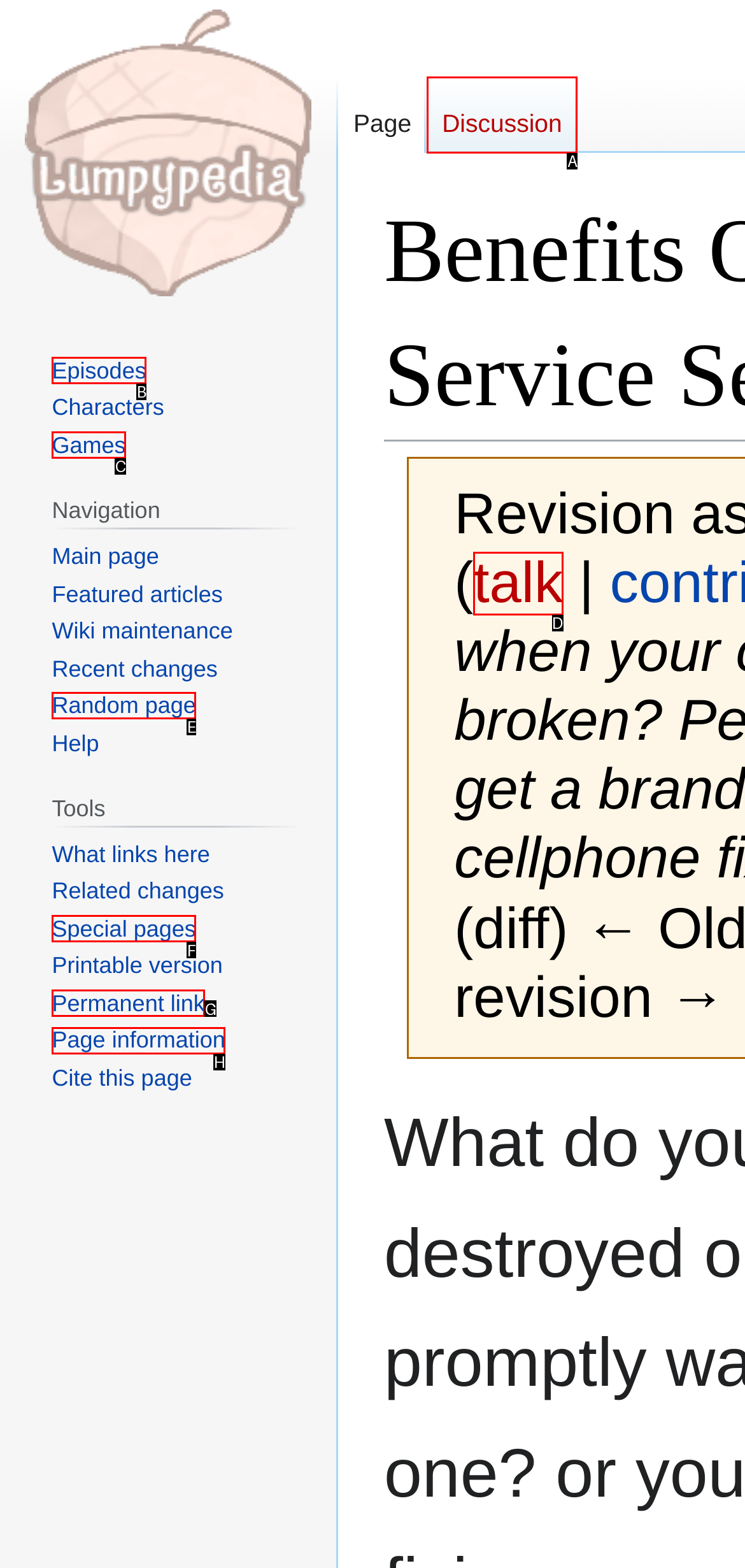Tell me which one HTML element best matches the description: Episodes
Answer with the option's letter from the given choices directly.

B